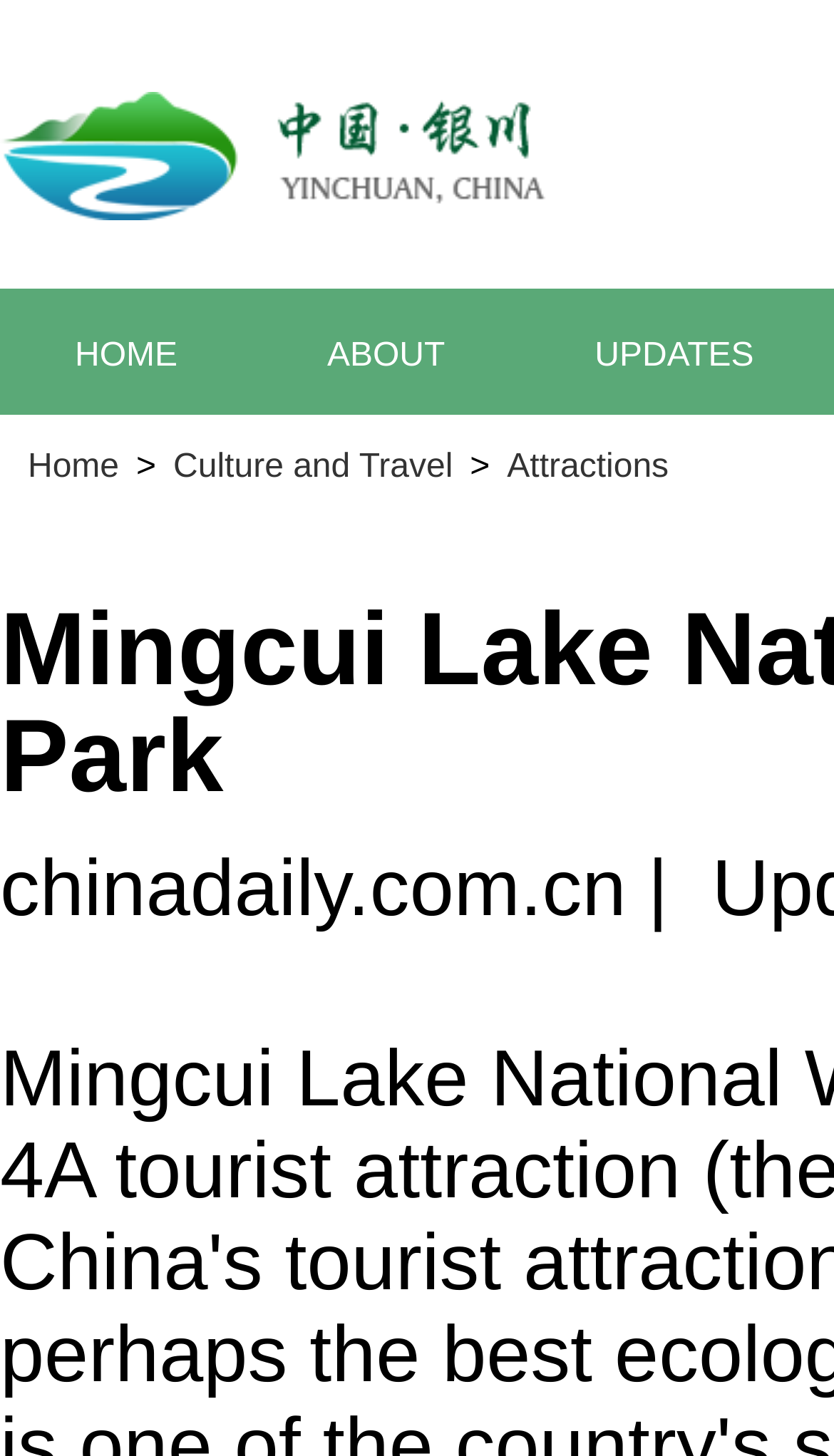Provide a brief response to the question below using a single word or phrase: 
How many main navigation links are on the top of the page?

3